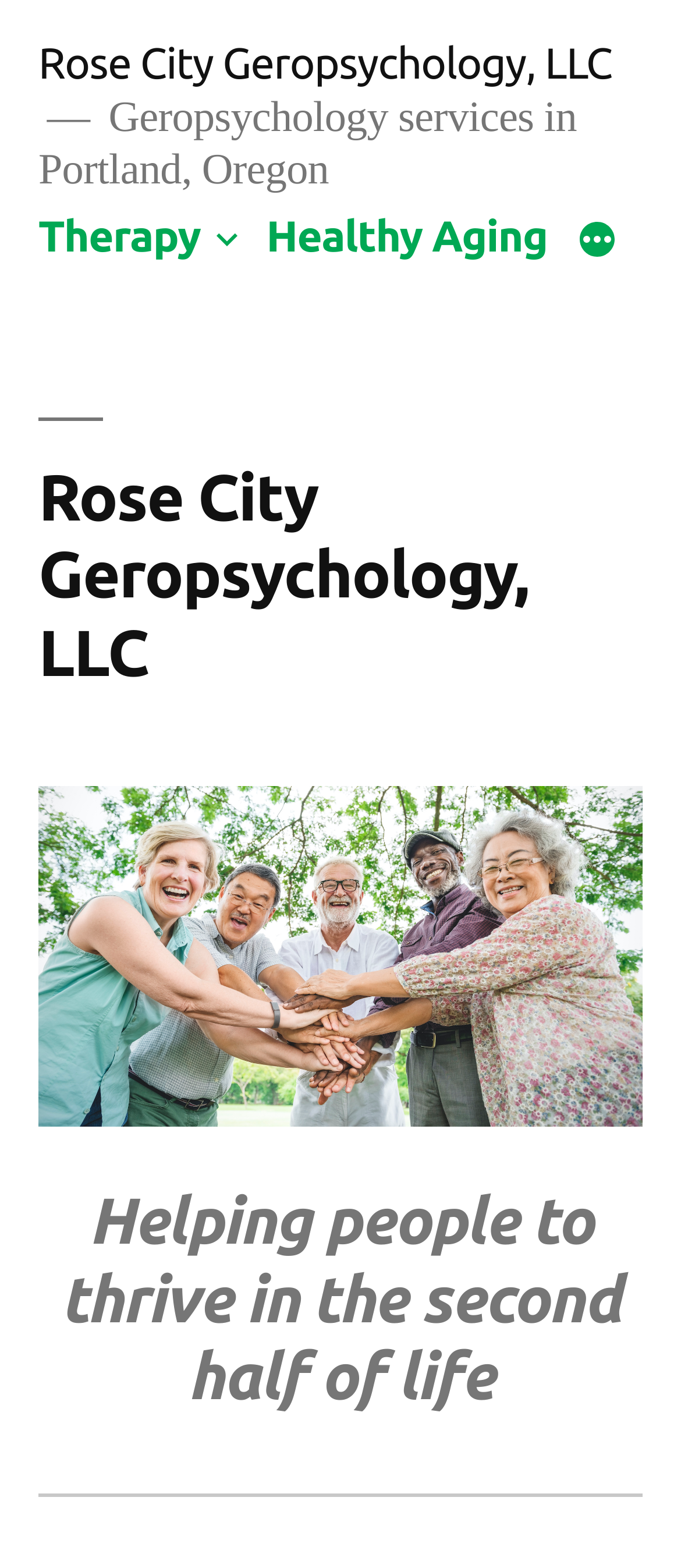How many main menu options are there?
Can you offer a detailed and complete answer to this question?

The main menu options can be found at the top of the webpage, and they include 'Therapy', 'Healthy Aging', and 'More'. There are three main menu options in total.